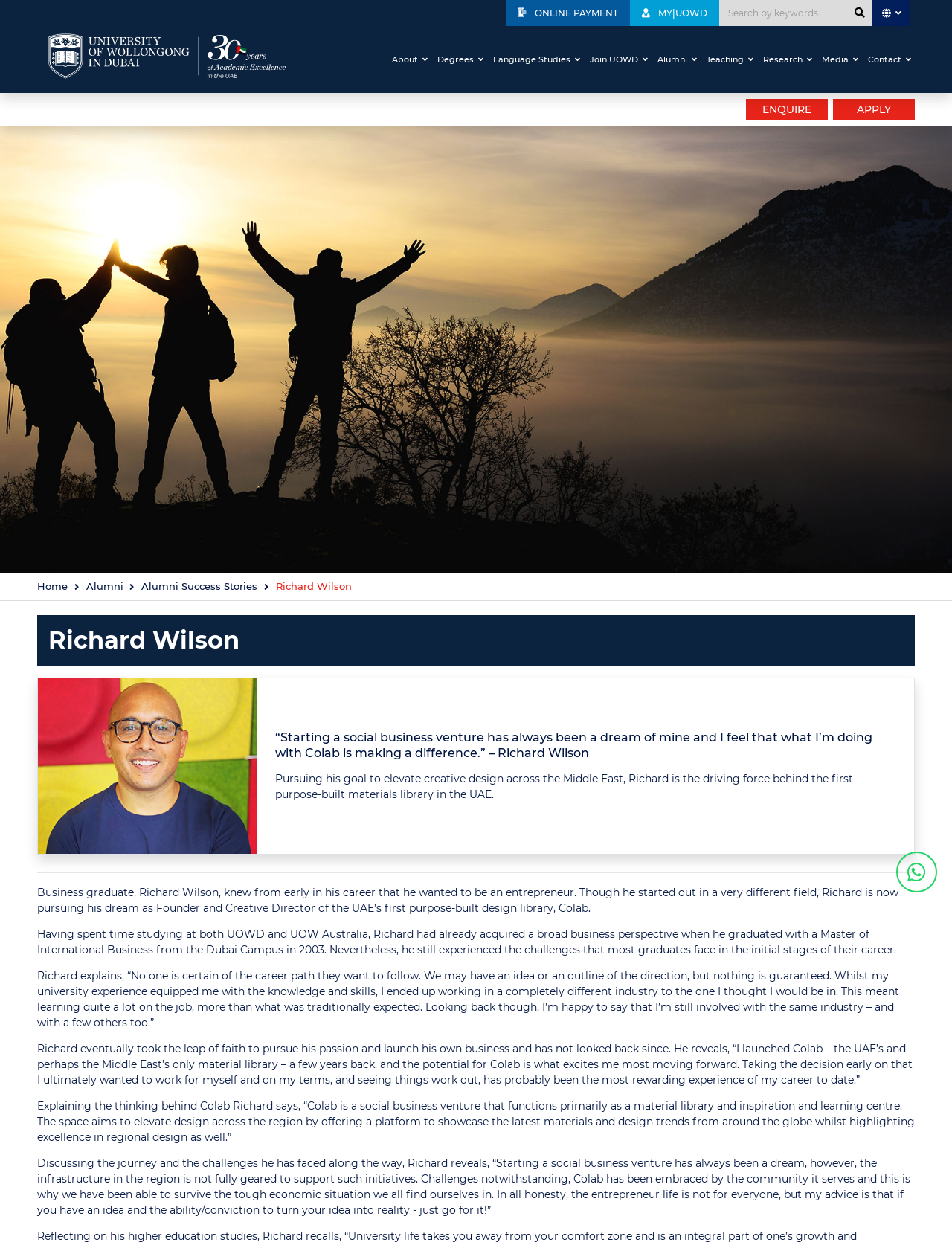What is the name of the university Richard Wilson graduated from?
Please elaborate on the answer to the question with detailed information.

The webpage mentions that Richard Wilson graduated with a Master of International Business from the Dubai Campus in 2003, which implies that he graduated from the University of Wollongong in Dubai.